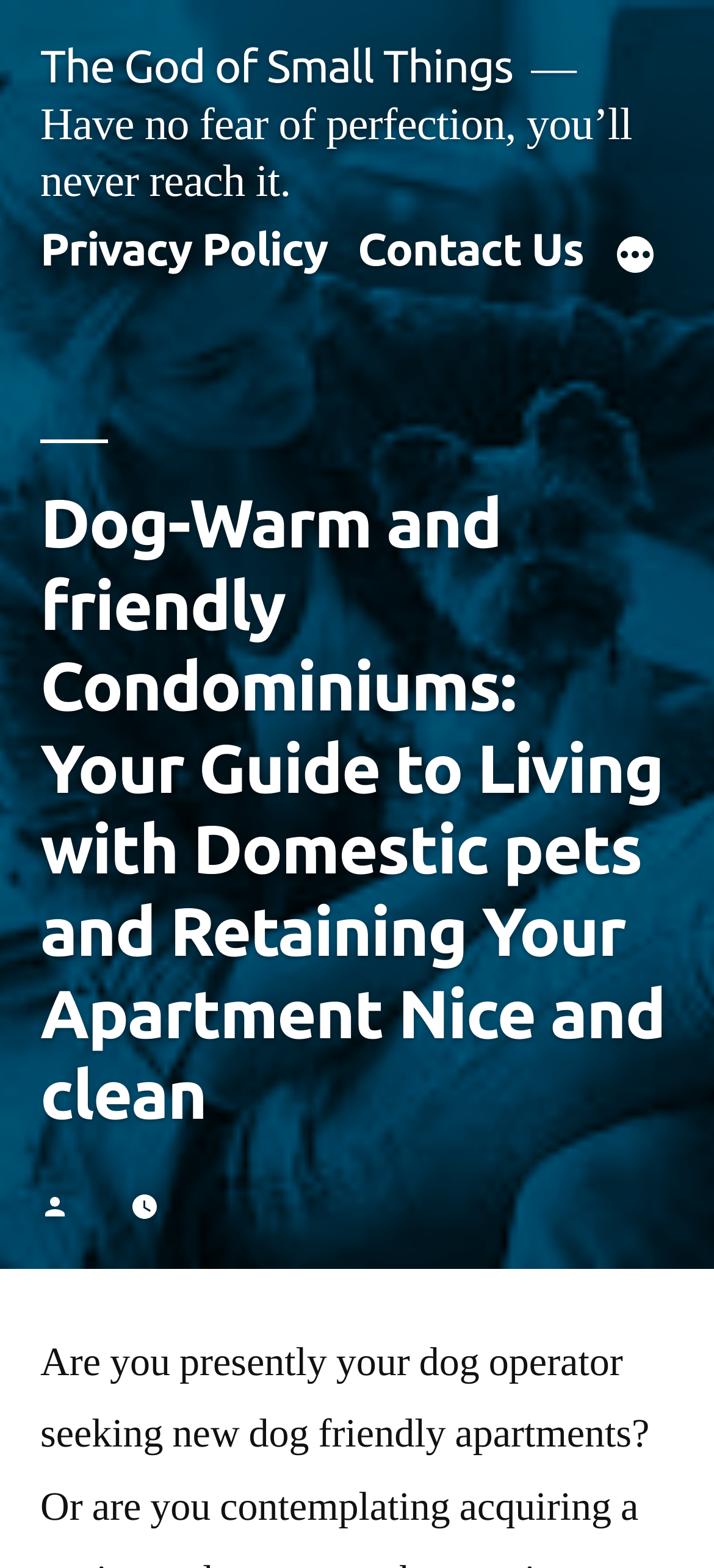Provide a comprehensive caption for the webpage.

The webpage is about dog-friendly condominiums, providing a guide to living with domestic pets and maintaining a clean apartment. At the top, there is a link to "The God of Small Things" positioned on the left side. Below it, a quote "Have no fear of perfection, you’ll never reach it" is displayed. 

To the right of the quote, a top menu navigation bar is situated, containing three items: "Privacy Policy" on the left, "Contact Us" in the middle, and a "More" button on the right with a dropdown menu. 

The main heading "Dog-Warm and friendly Condominiums: Your Guide to Living with Domestic pets and Retaining Your Apartment Nice and clean" is prominently displayed below the top menu, taking up most of the vertical space. 

At the bottom, there is a "Posted by" label, positioned on the left side.